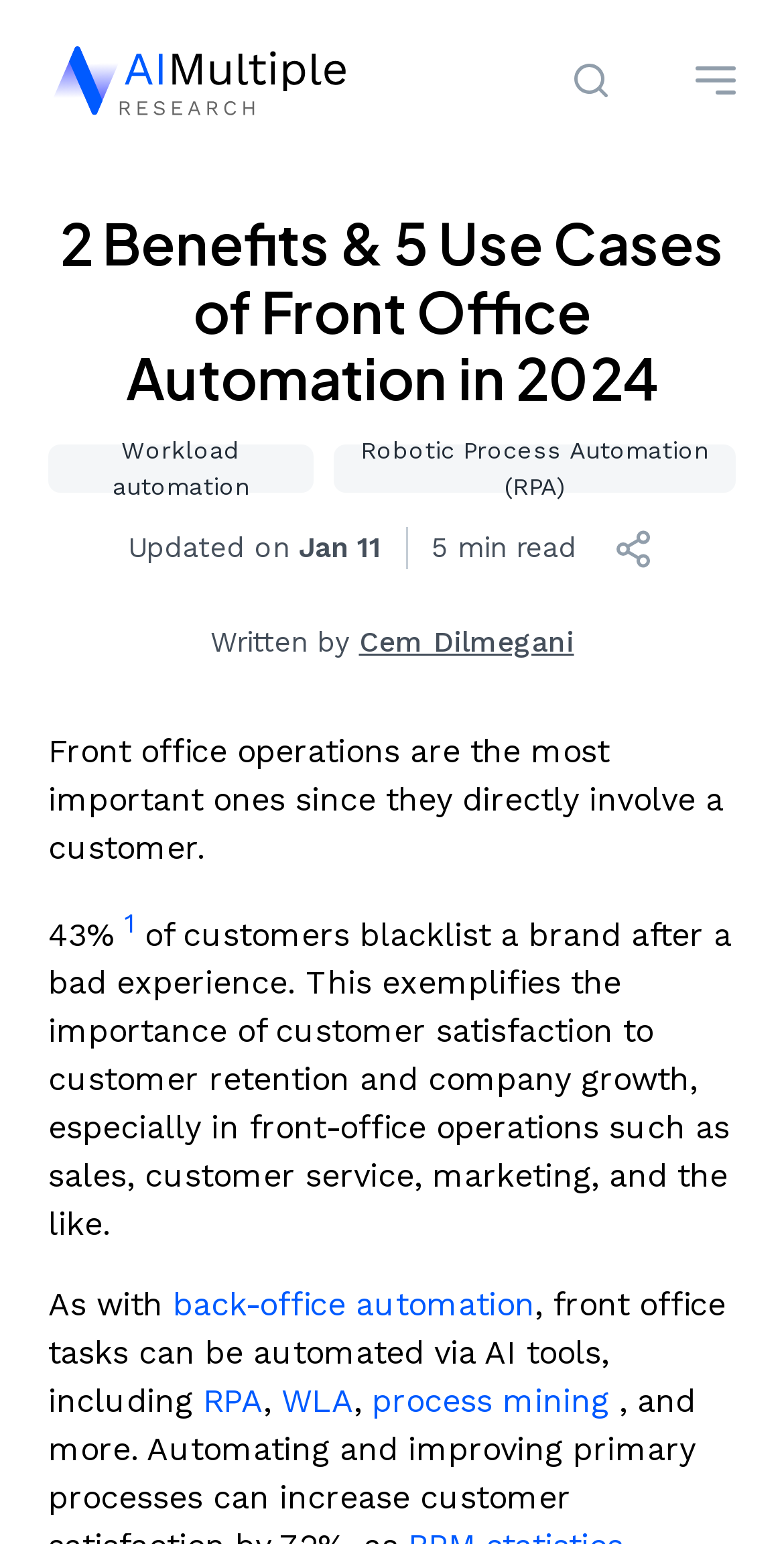Provide a brief response to the question below using one word or phrase:
What is the date of the last update?

Jan 11